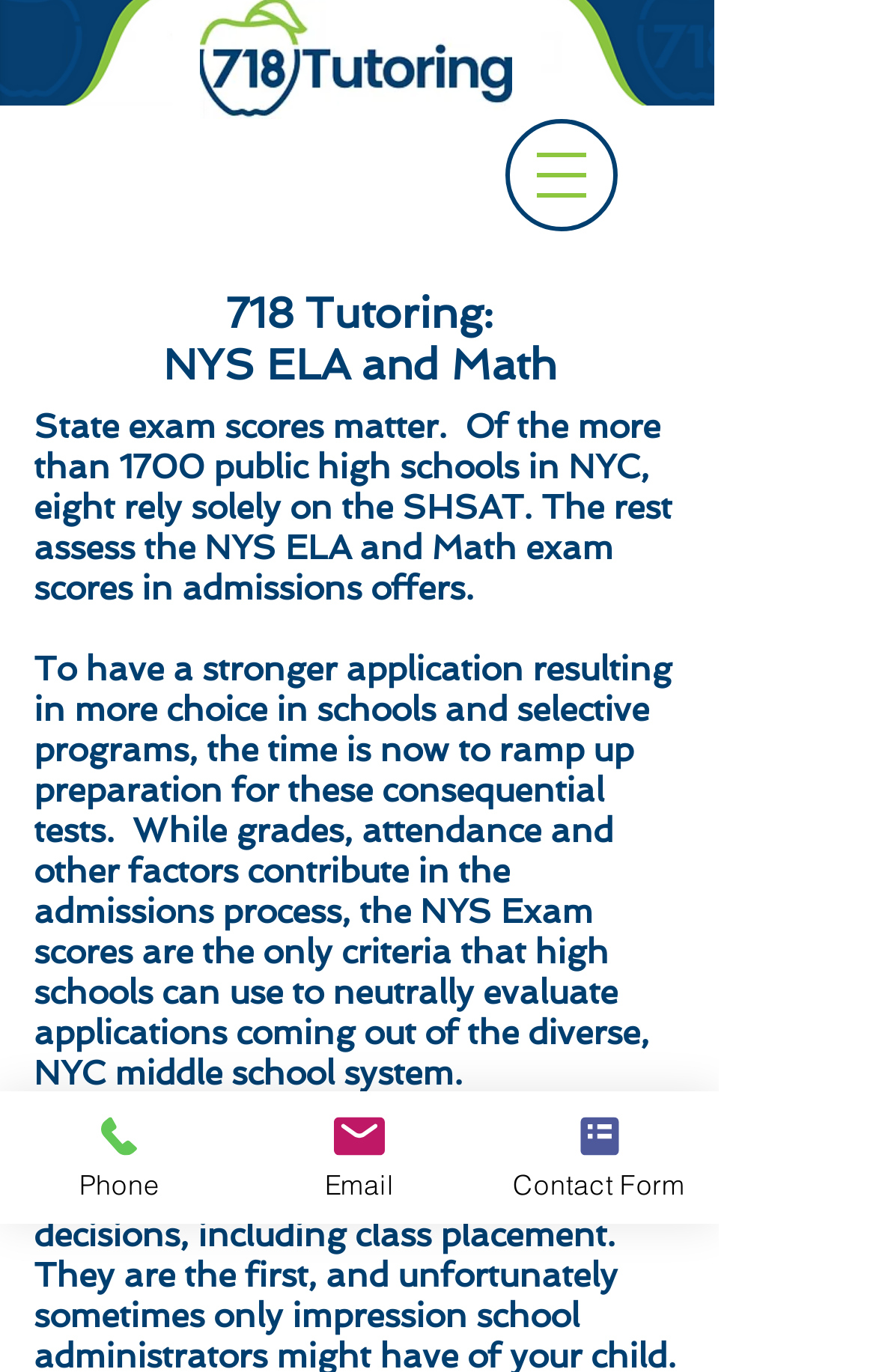Determine the bounding box coordinates for the UI element with the following description: "Email". The coordinates should be four float numbers between 0 and 1, represented as [left, top, right, bottom].

[0.274, 0.795, 0.547, 0.892]